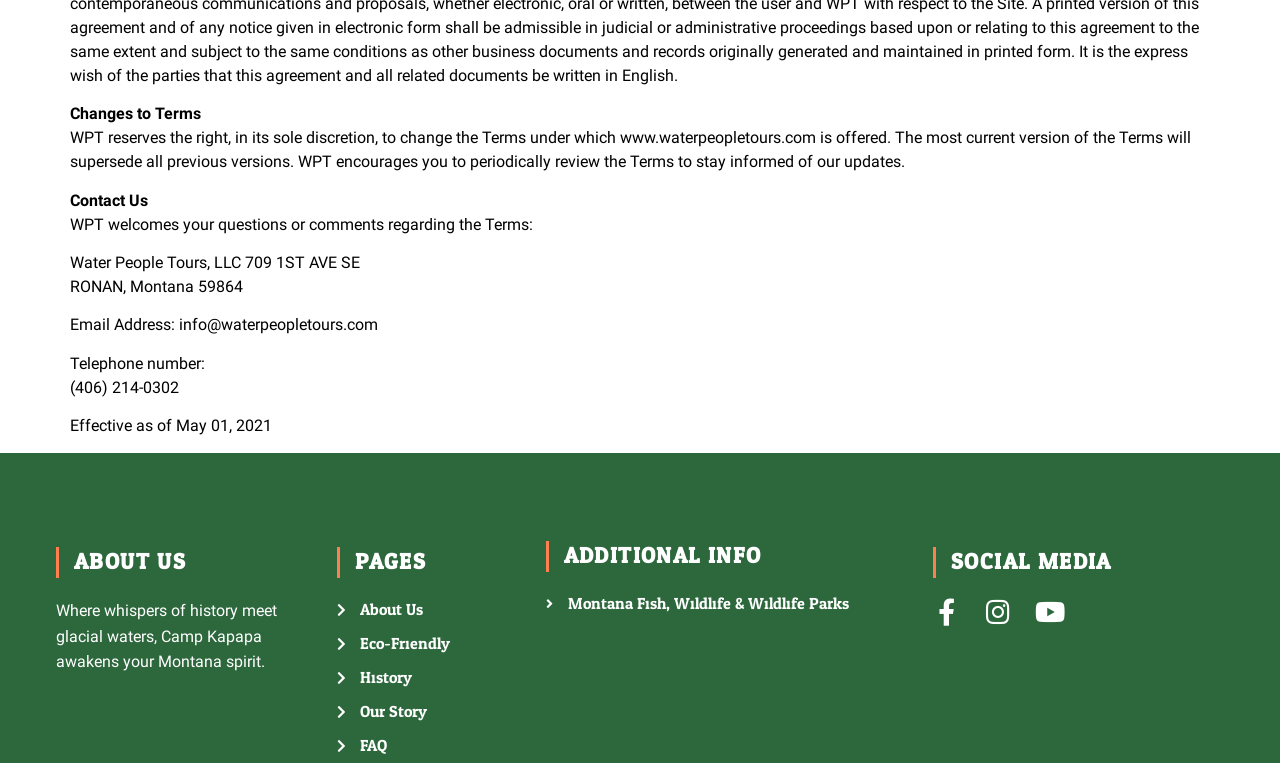Could you indicate the bounding box coordinates of the region to click in order to complete this instruction: "Visit Montana Fish, Wildlife & Wildlife Parks".

[0.426, 0.776, 0.701, 0.807]